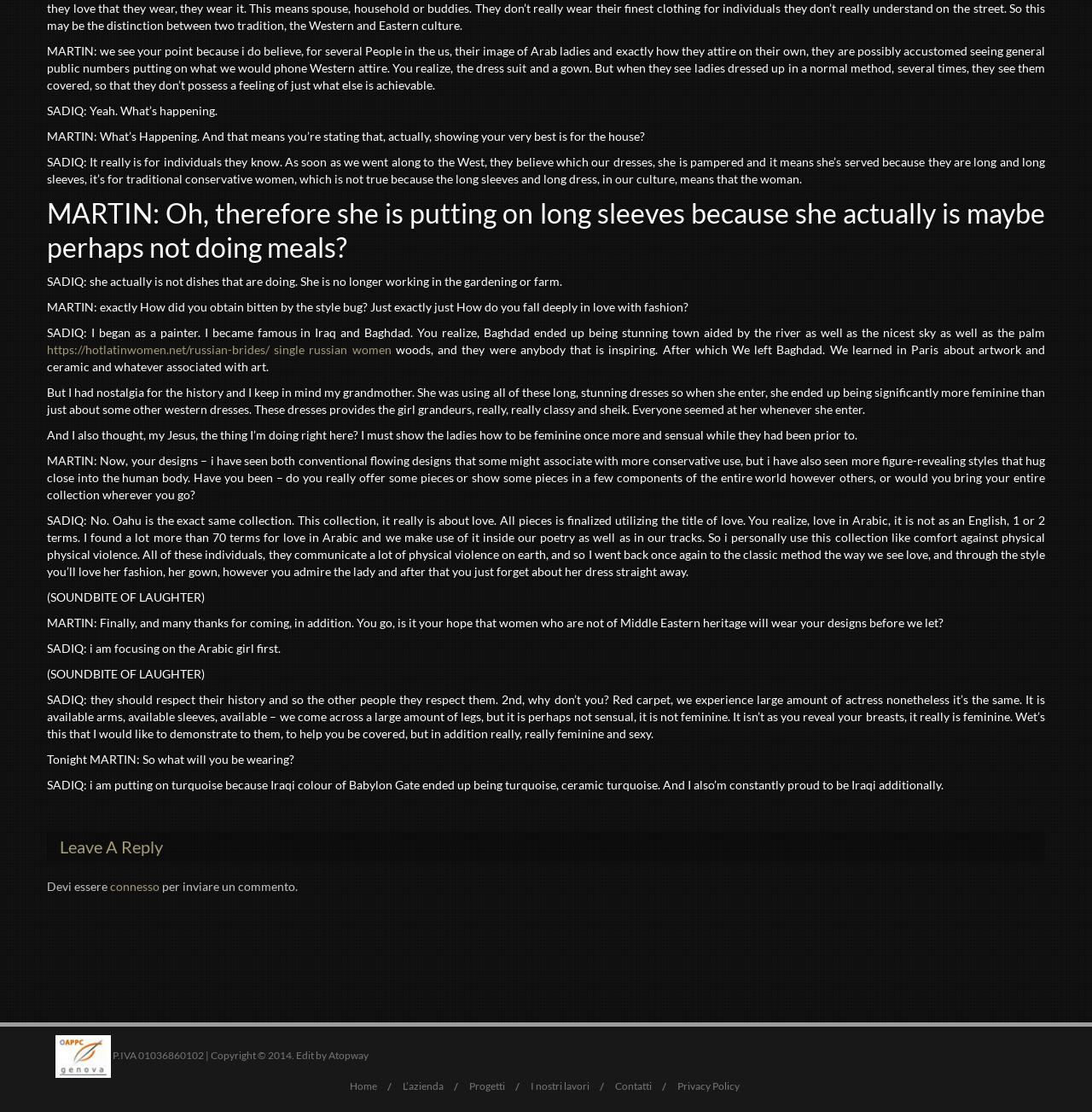Locate the bounding box coordinates of the area where you should click to accomplish the instruction: "Click the link to learn about single russian women".

[0.043, 0.308, 0.358, 0.321]